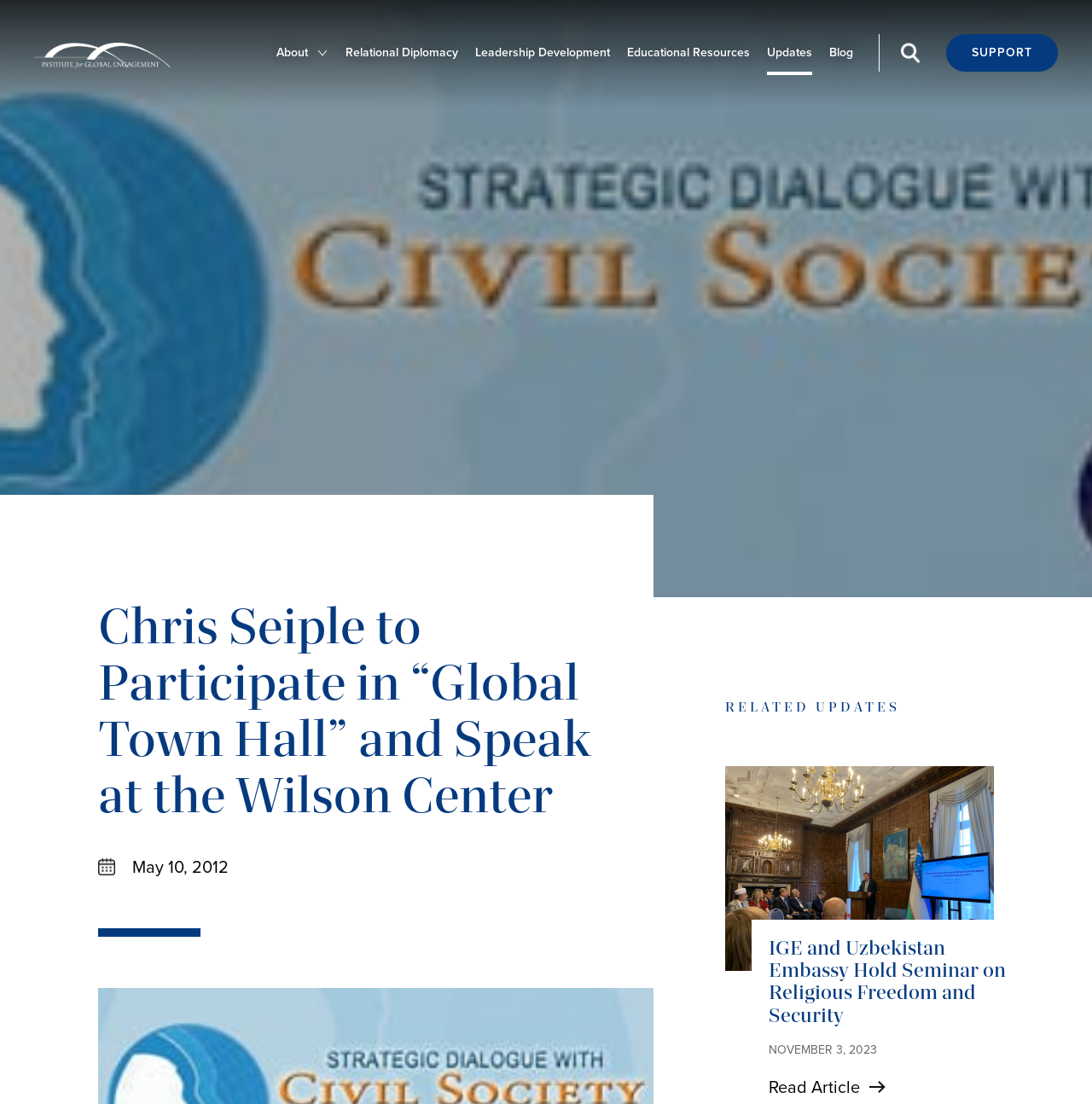Pinpoint the bounding box coordinates for the area that should be clicked to perform the following instruction: "visit the Institute for Global Engagement website".

[0.031, 0.039, 0.156, 0.062]